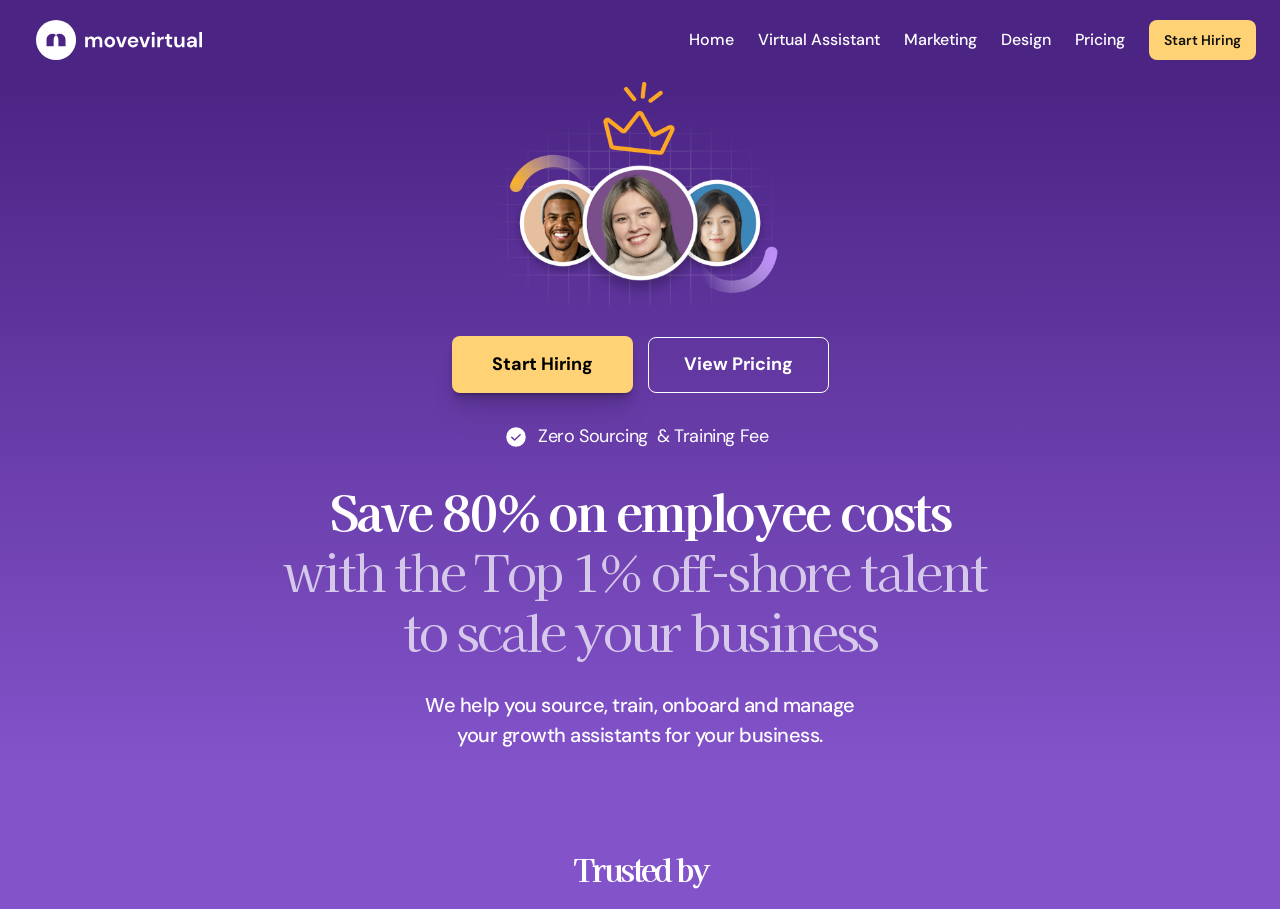Provide the bounding box coordinates of the UI element this sentence describes: "Home".

[0.538, 0.032, 0.573, 0.055]